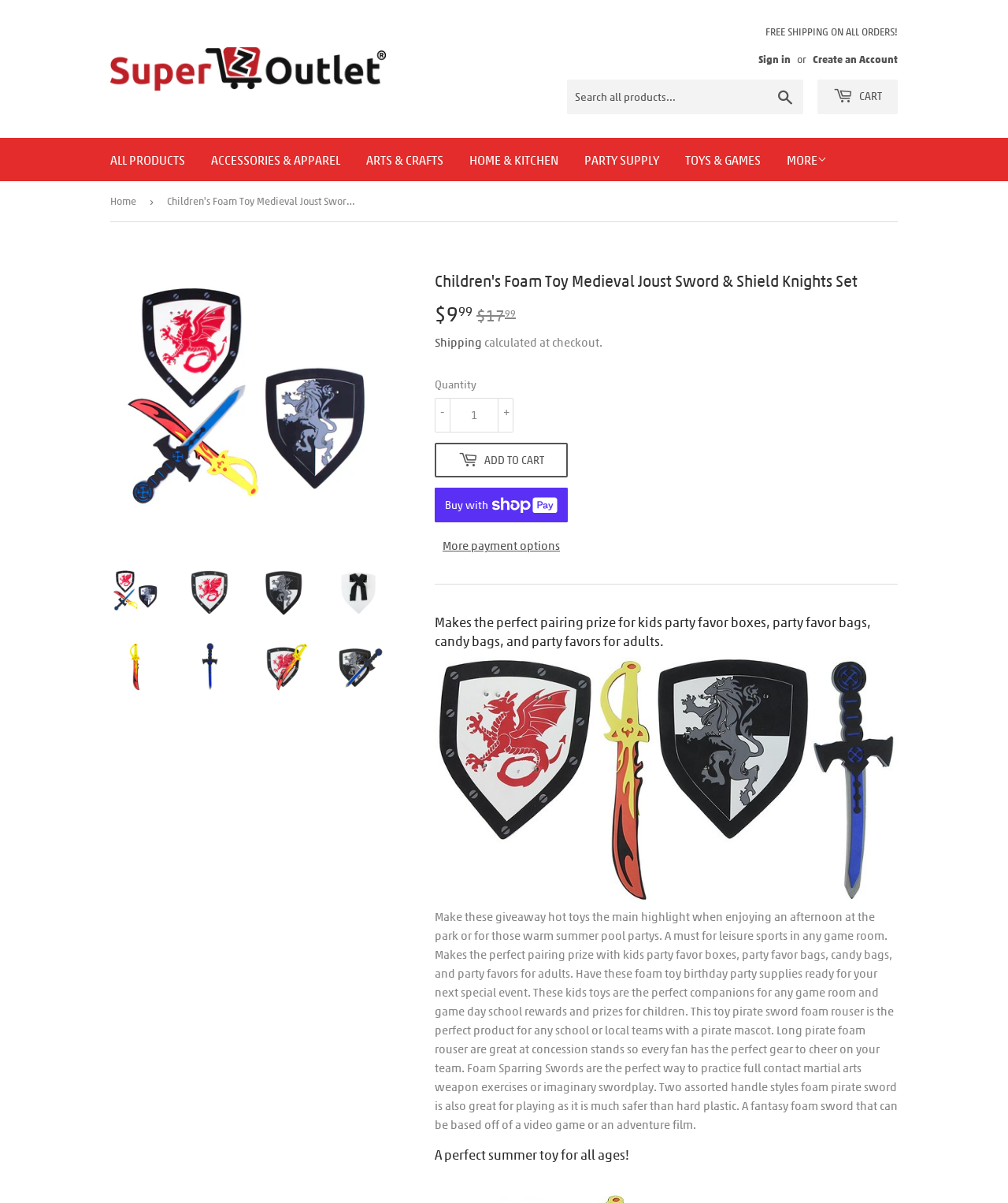Find the bounding box coordinates of the clickable region needed to perform the following instruction: "Search all products". The coordinates should be provided as four float numbers between 0 and 1, i.e., [left, top, right, bottom].

[0.562, 0.066, 0.797, 0.095]